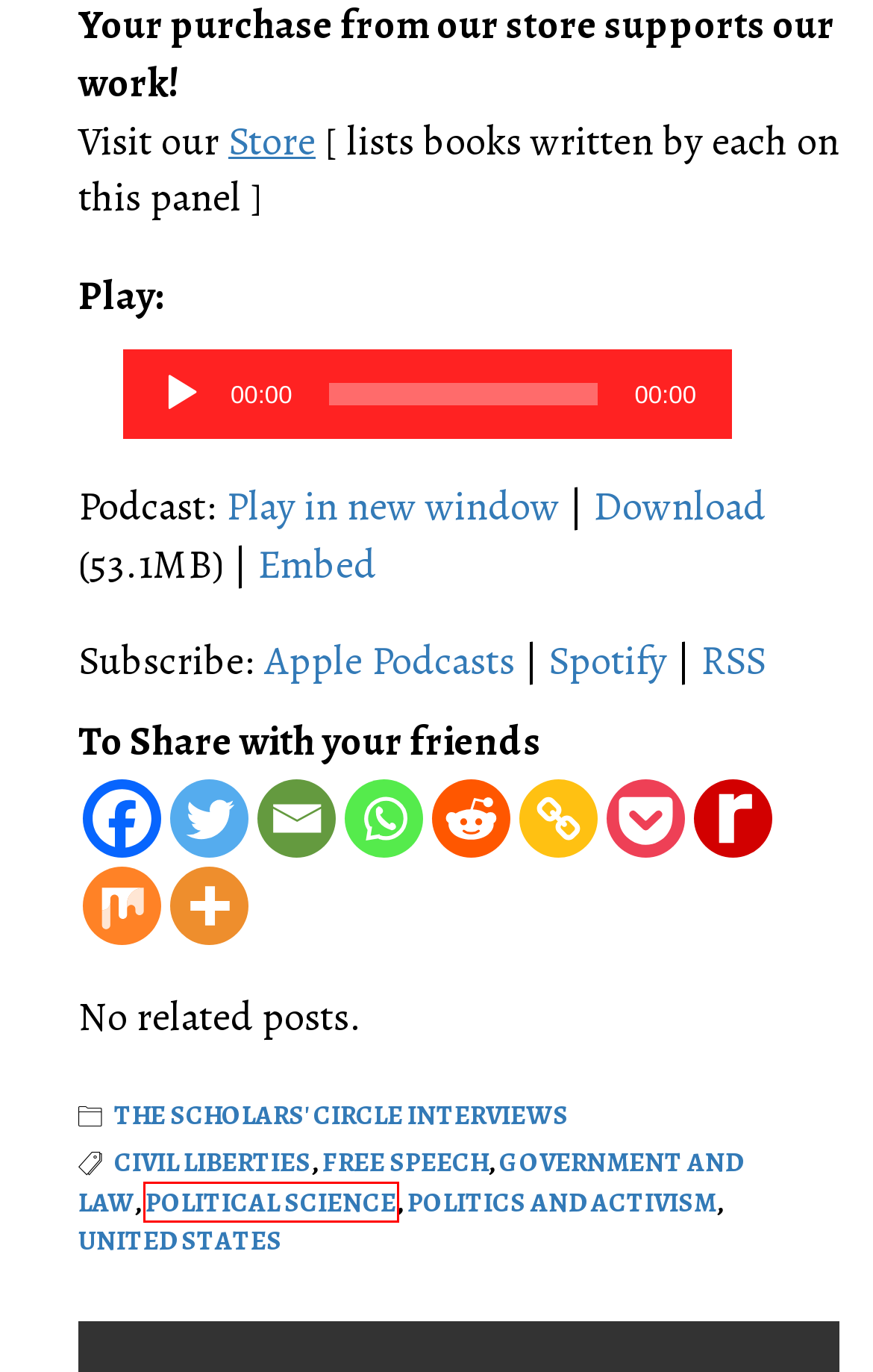Given a screenshot of a webpage with a red bounding box highlighting a UI element, choose the description that best corresponds to the new webpage after clicking the element within the red bounding box. Here are your options:
A. Political Science – The Scholars' Circle
B. Free Speech – The Scholars' Circle
C. Politics and Activism – The Scholars' Circle
D. Store | The Scholars' Circle Interviews
E. United States – The Scholars' Circle
F. Civil Liberties – The Scholars' Circle
G. Government and Law – The Scholars' Circle
H. The Scholars' Circle

A